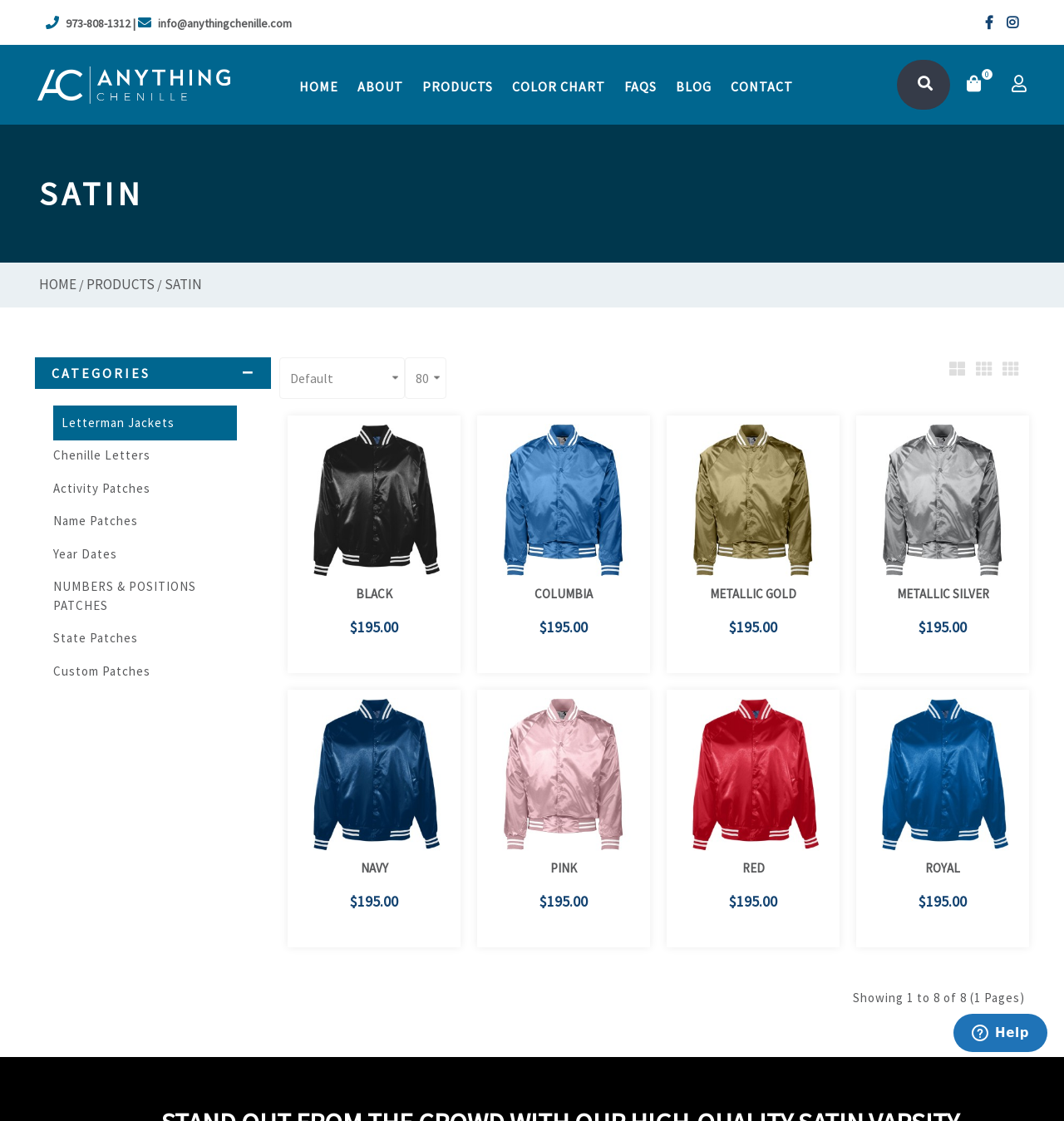Please specify the coordinates of the bounding box for the element that should be clicked to carry out this instruction: "Chat with an agent". The coordinates must be four float numbers between 0 and 1, formatted as [left, top, right, bottom].

[0.896, 0.904, 0.984, 0.941]